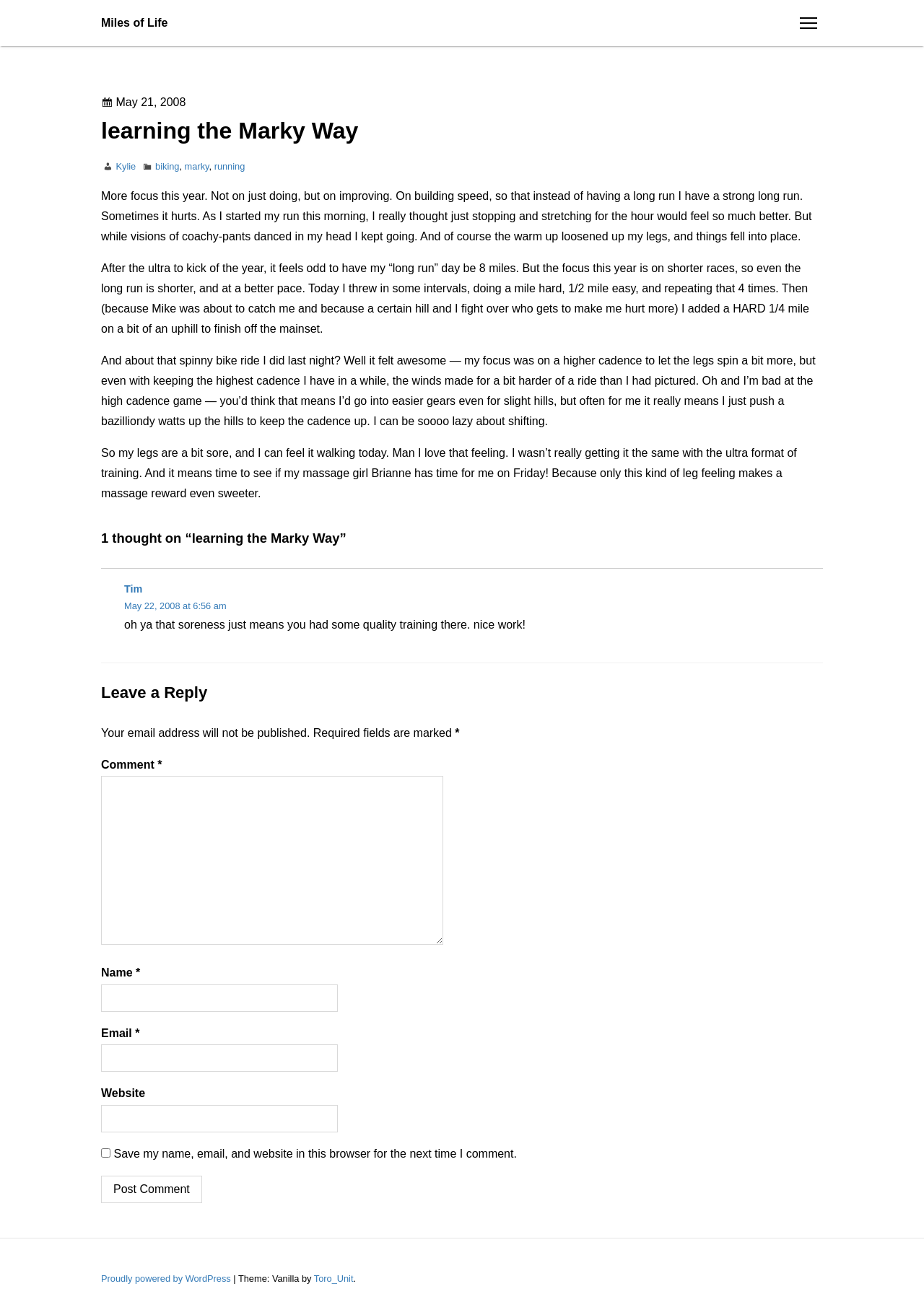How many comments are there on the blog post?
Look at the webpage screenshot and answer the question with a detailed explanation.

There is one comment on the blog post, which can be found in the section below the article, where it says '1 thought on “learning the Marky Way”'.